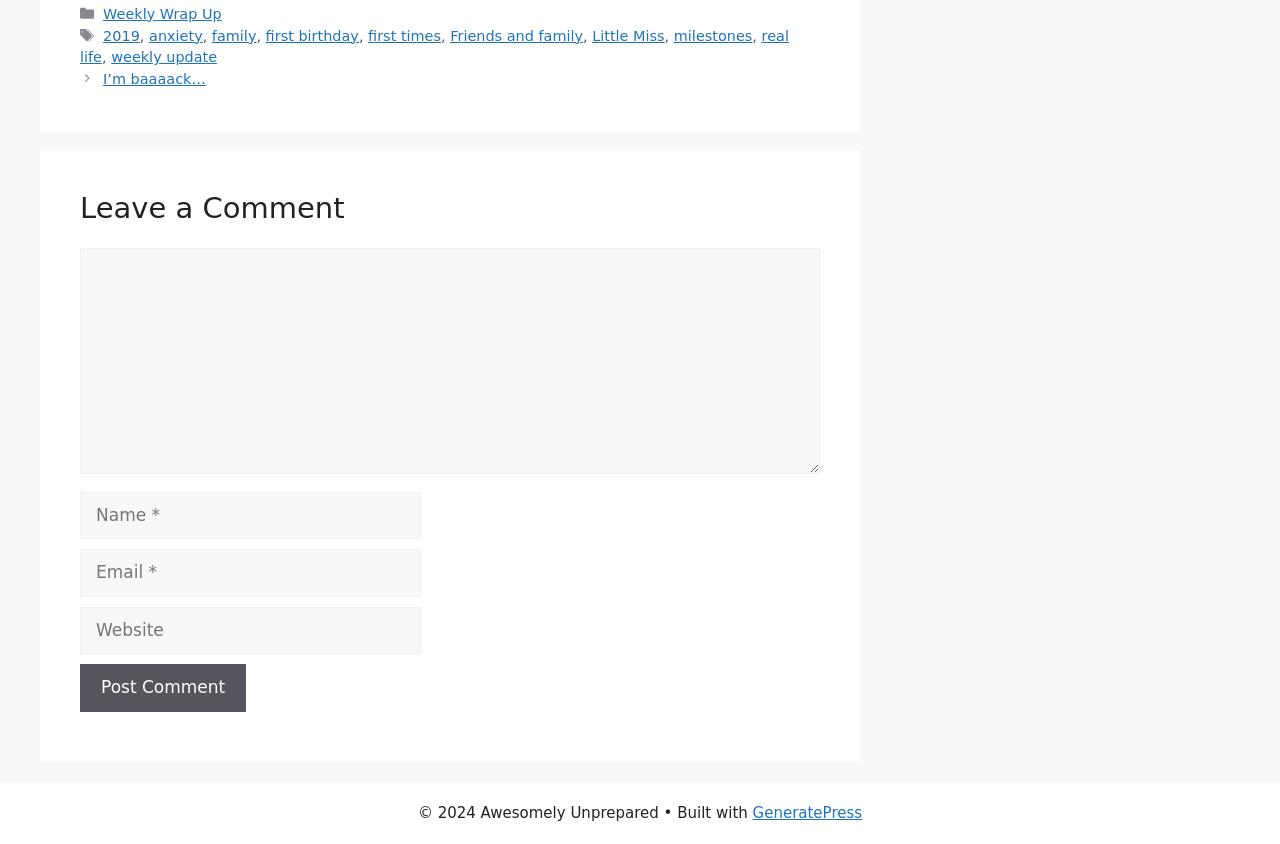Show the bounding box coordinates of the element that should be clicked to complete the task: "Read the blog post".

None